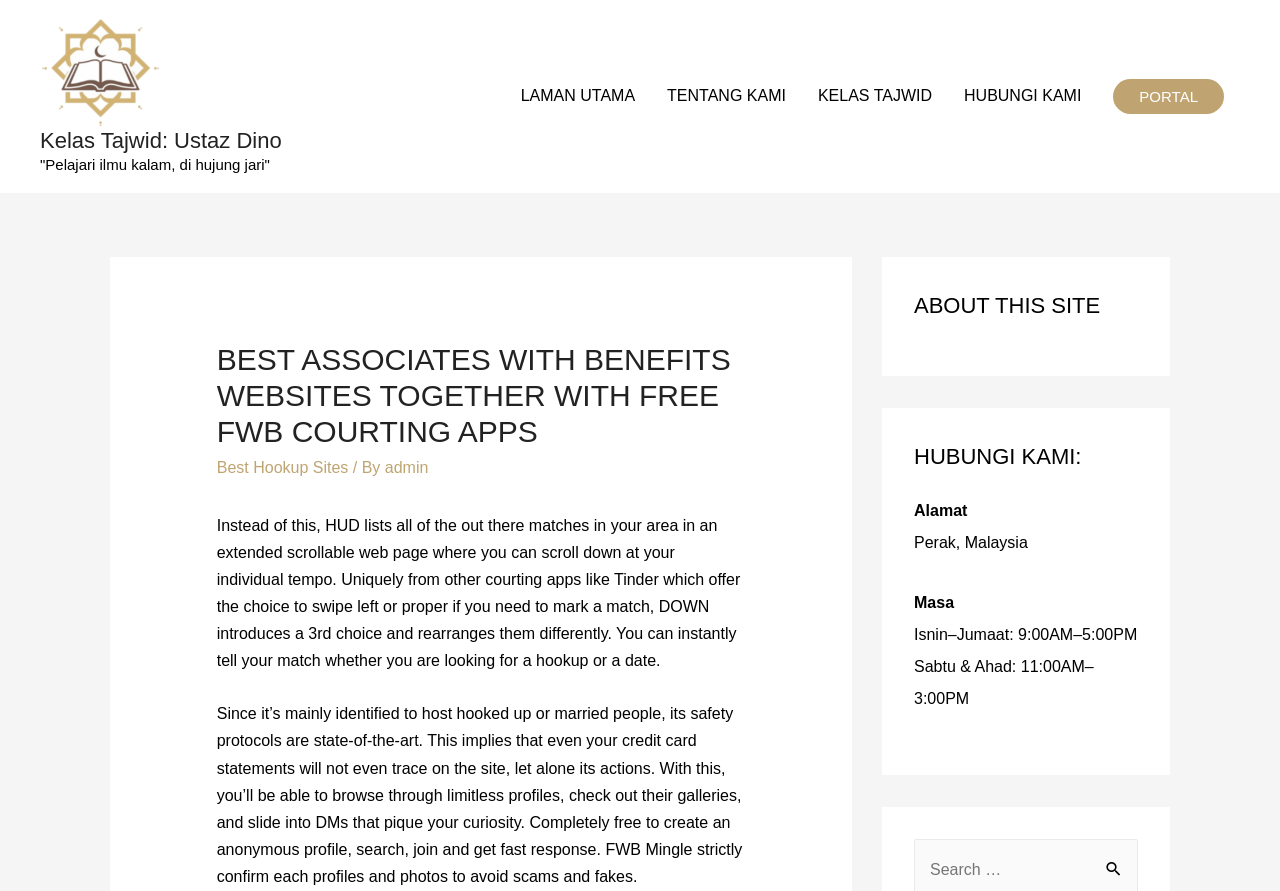Can you find the bounding box coordinates of the area I should click to execute the following instruction: "Navigate to 'LAMAN UTAMA'"?

[0.394, 0.072, 0.509, 0.144]